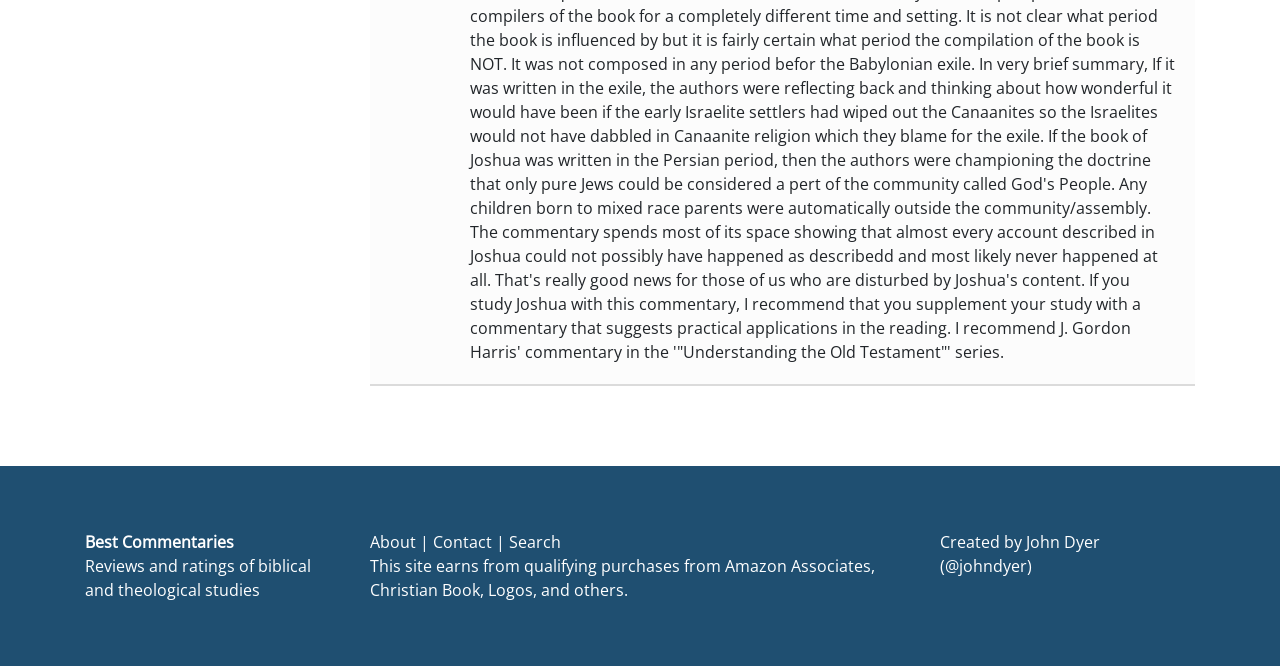What is the Twitter handle of the site's creator?
We need a detailed and meticulous answer to the question.

I found the Twitter handle by looking at the bottom of the page, where it says 'Created by John Dyer (@johndyer)' which suggests that the Twitter handle is '@johndyer'.